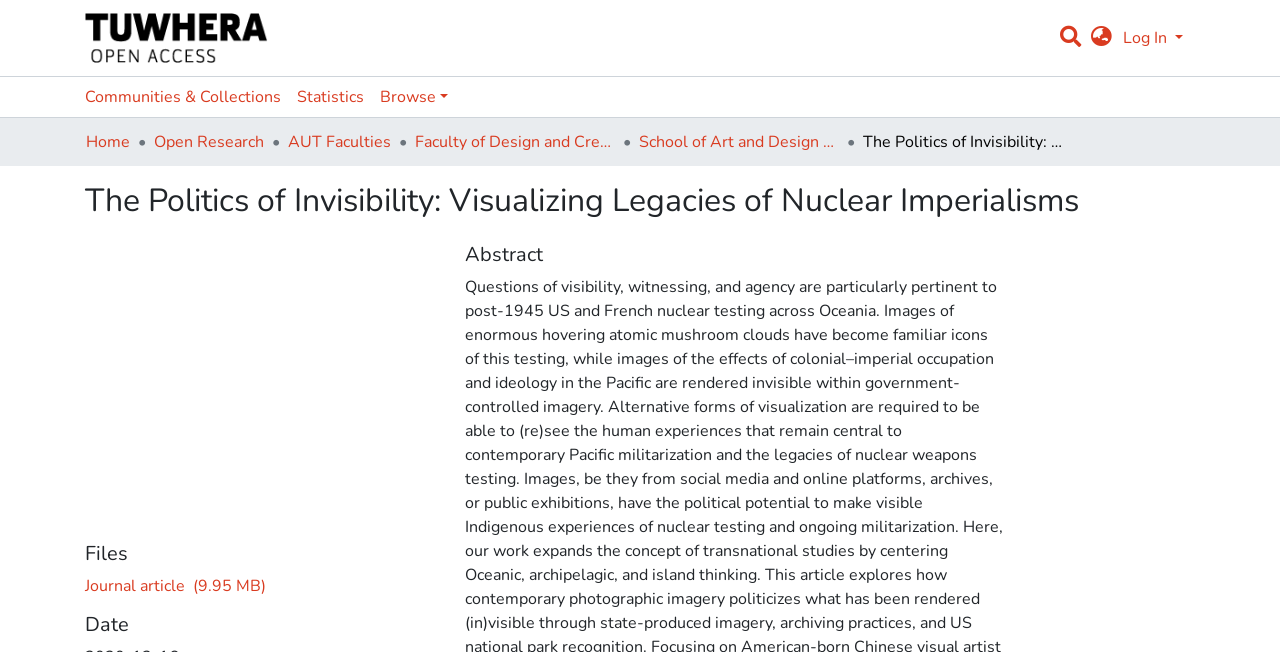Determine the bounding box coordinates of the section to be clicked to follow the instruction: "Go to Certified Calculator". The coordinates should be given as four float numbers between 0 and 1, formatted as [left, top, right, bottom].

None